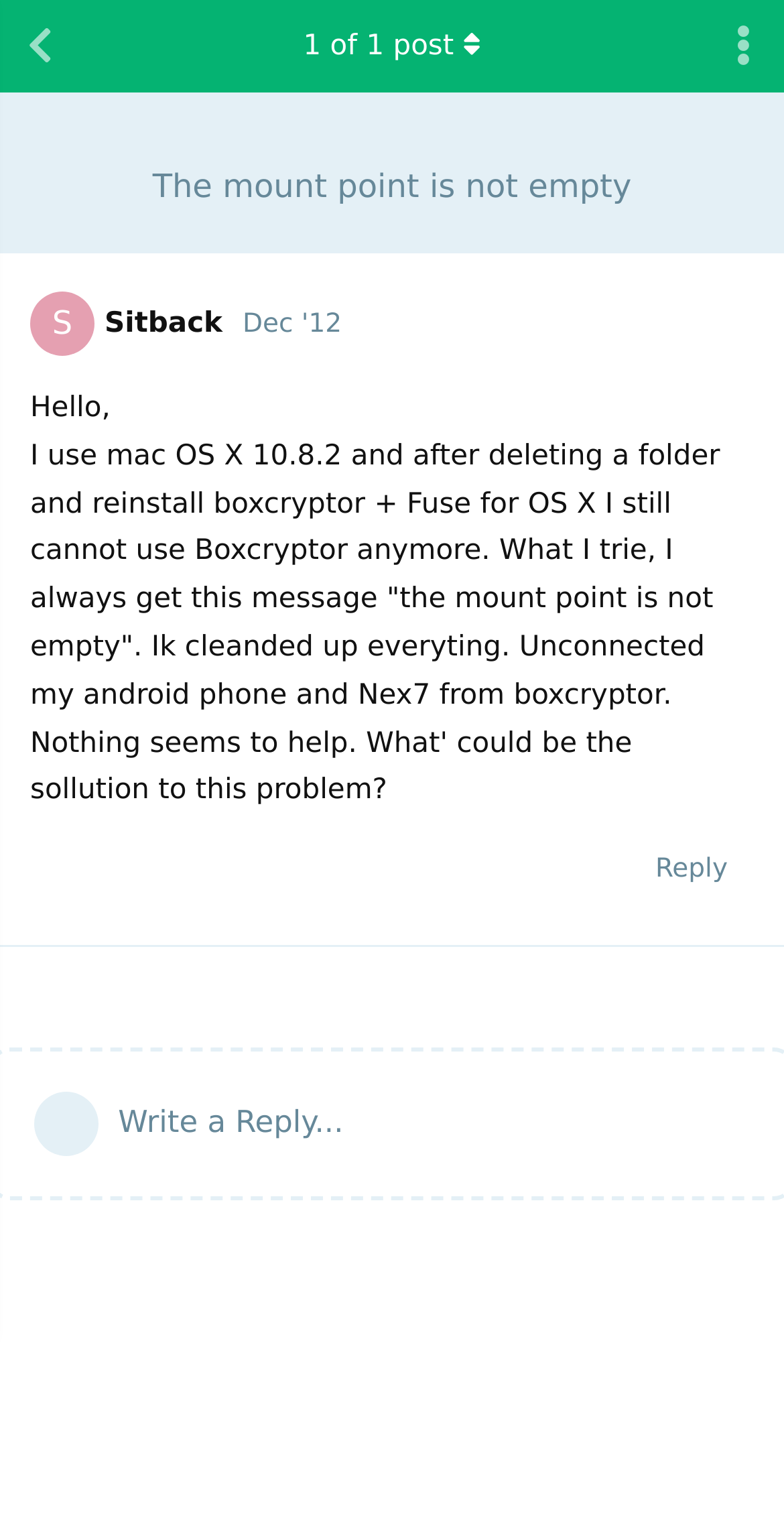Explain the webpage's design and content in an elaborate manner.

The webpage appears to be a discussion forum or community page, specifically a single post or topic page. At the top, there is a link to "Back to Discussion List" on the left side, and two buttons on the right side, one with an icon and the other with text "1 of 1 post" and an icon.

Below the top section, there is a main content area that occupies most of the page. It starts with a header section that contains the title "The mount point is not empty" in a large font size. 

On the right side of the header section, there is a button with an icon. Below the header section, there is a section that displays information about the post author, including their name "S Sitback" and the post date "Tuesday, December 4, 2012 8:46 AM".

The main content of the post is a block of text that describes the author's issue with Boxcryptor, stating that they cannot use it after deleting a folder and reinstalling the software, and asking for a solution to the problem. 

At the bottom of the post, there is a "Reply" button. Below the post, there is a section that allows users to write a reply, with a prompt "Write a Reply..." and a text input area.